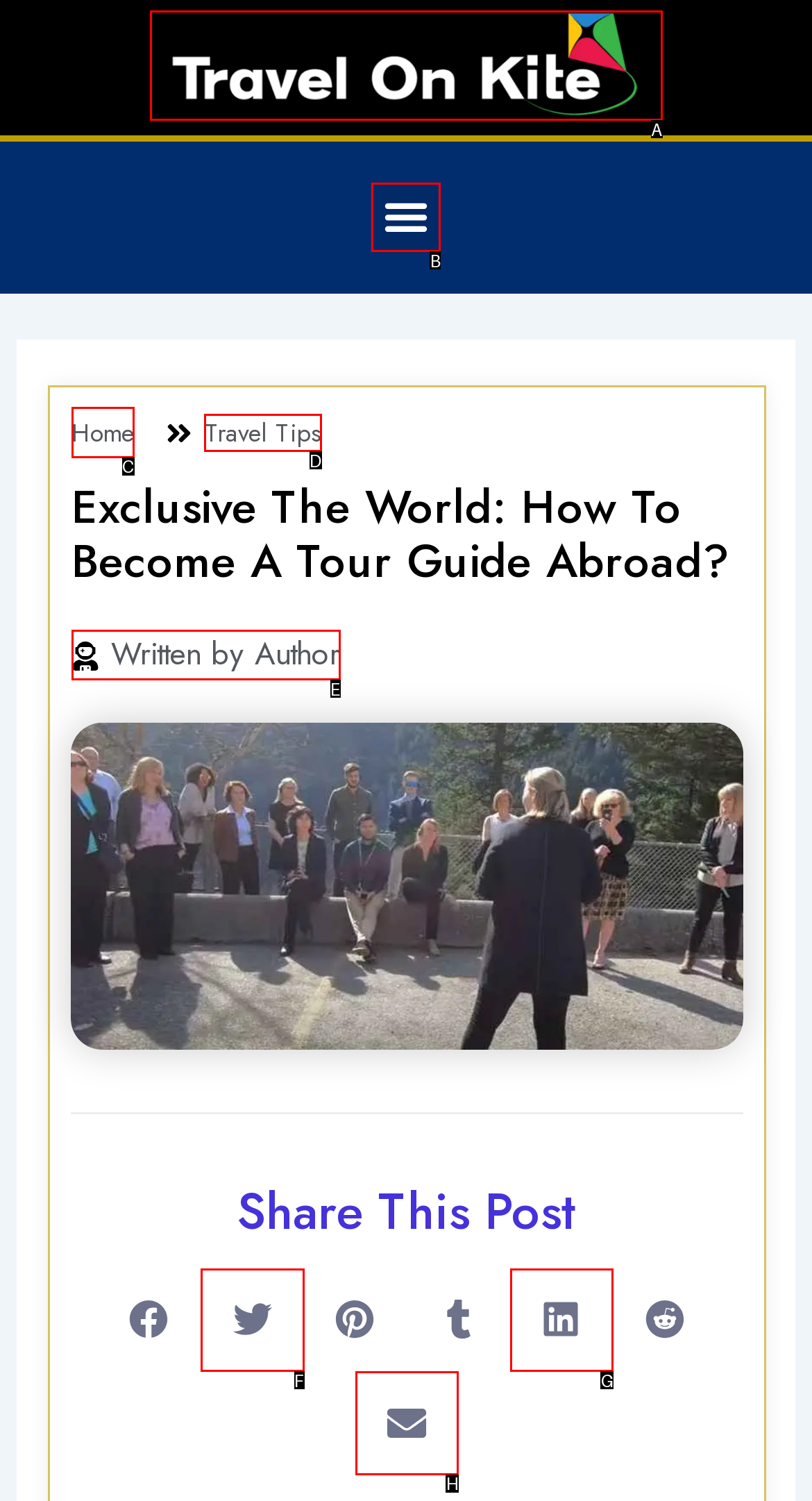Indicate the HTML element that should be clicked to perform the task: View Travel Tips Reply with the letter corresponding to the chosen option.

D